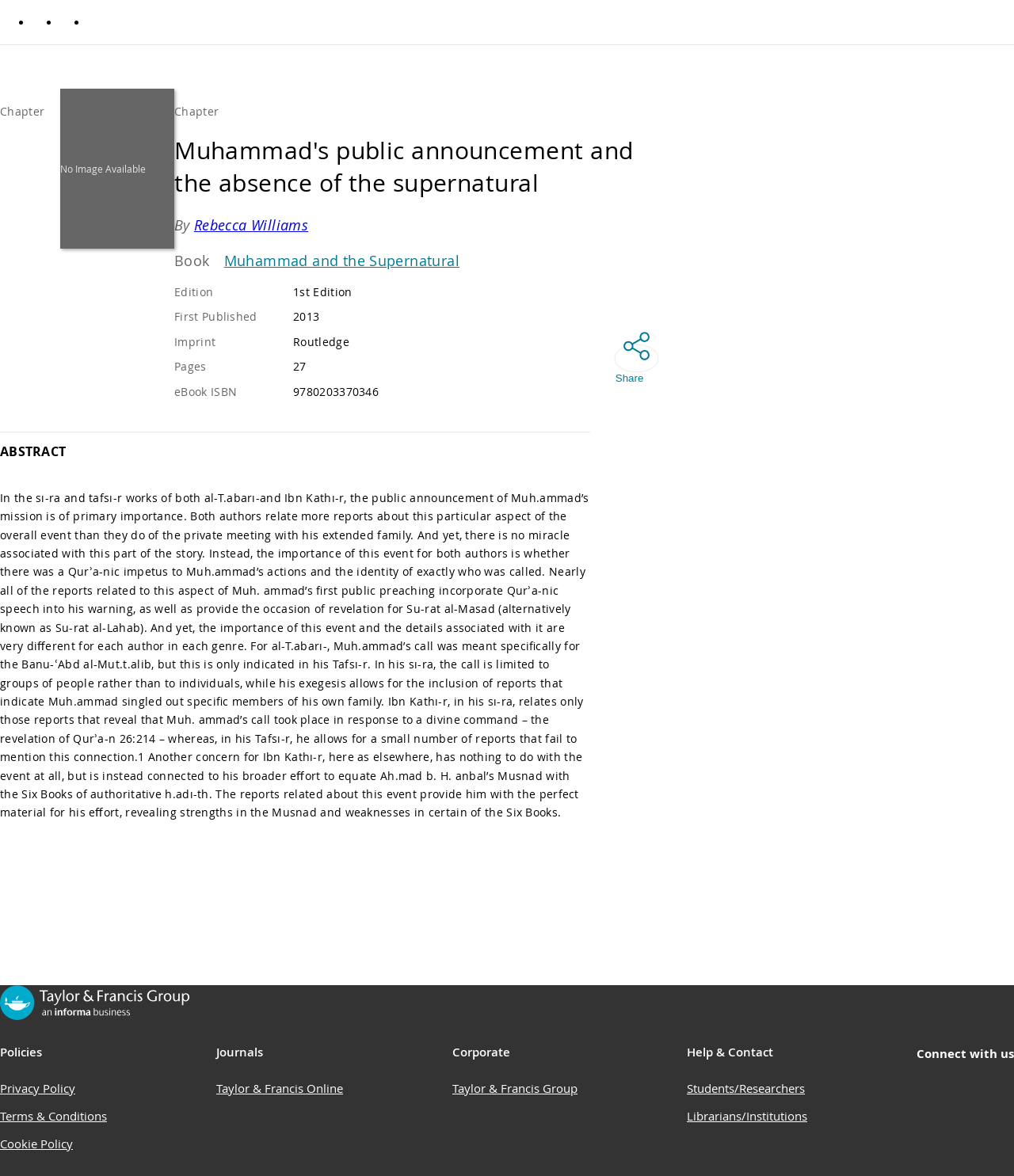Pinpoint the bounding box coordinates of the clickable area necessary to execute the following instruction: "view calendar". The coordinates should be given as four float numbers between 0 and 1, namely [left, top, right, bottom].

None